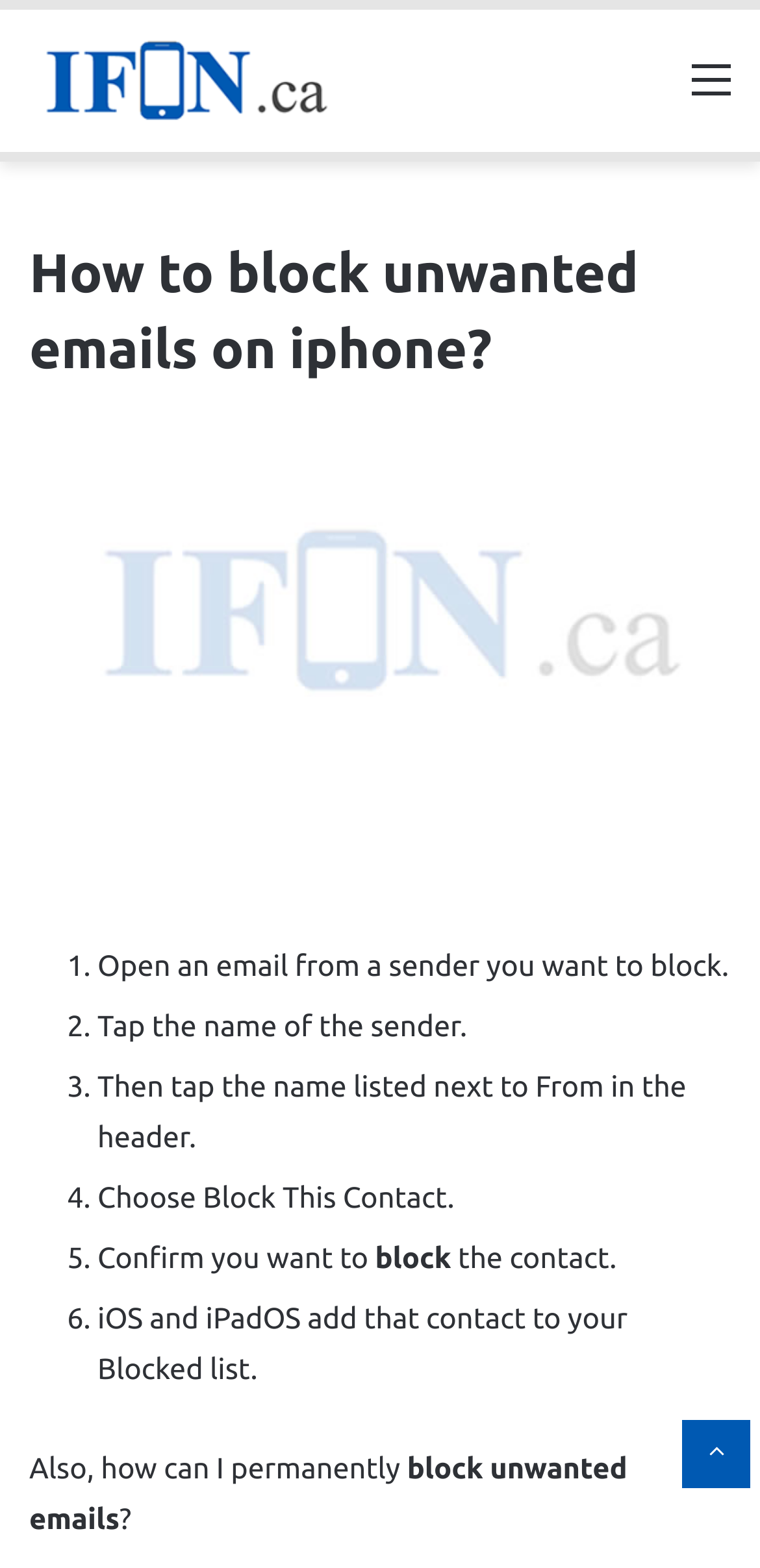How many steps to block an unwanted email?
Relying on the image, give a concise answer in one word or a brief phrase.

6